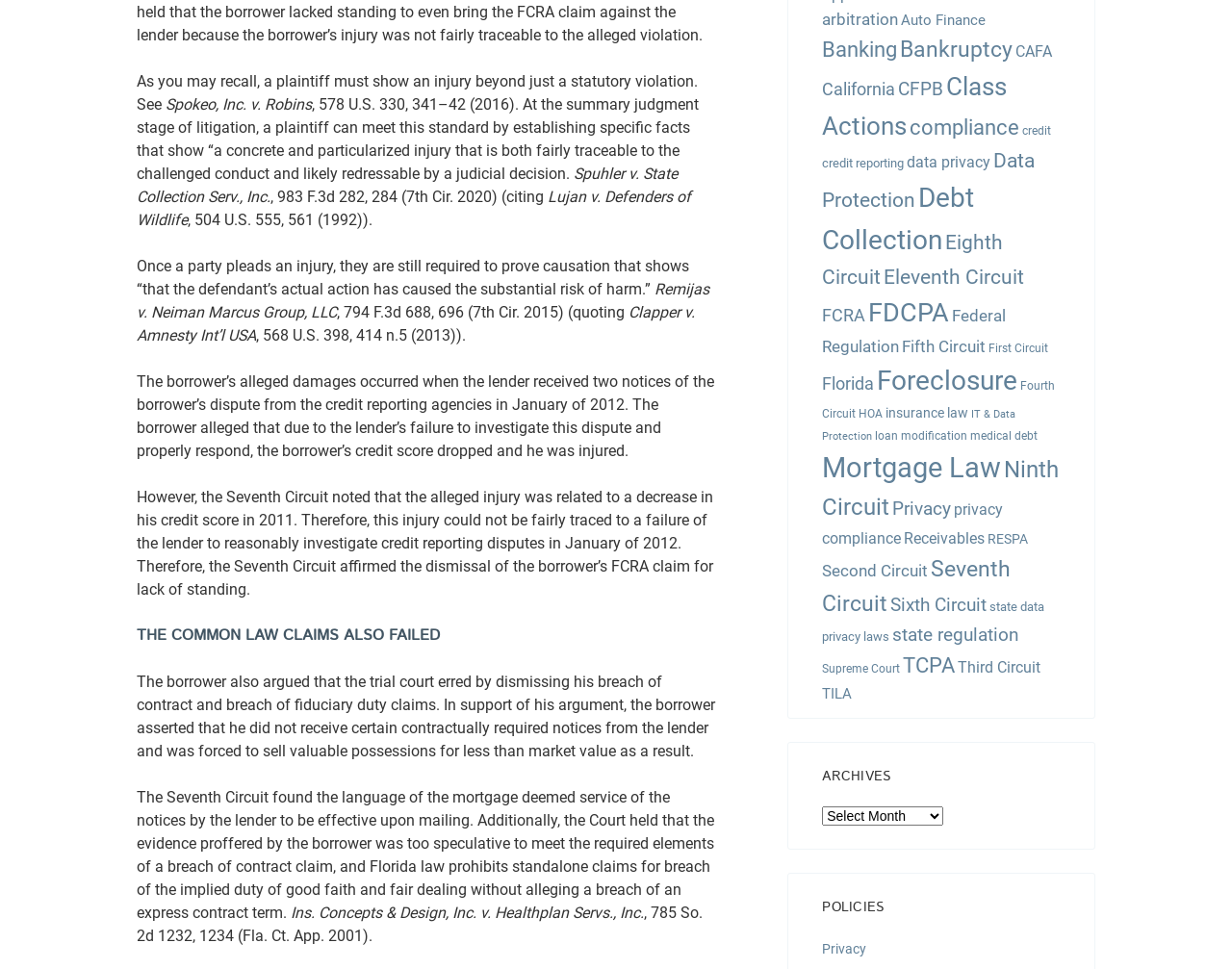What is the topic of the link 'FCRA (52 items)'?
From the image, provide a succinct answer in one word or a short phrase.

Fair Credit Reporting Act